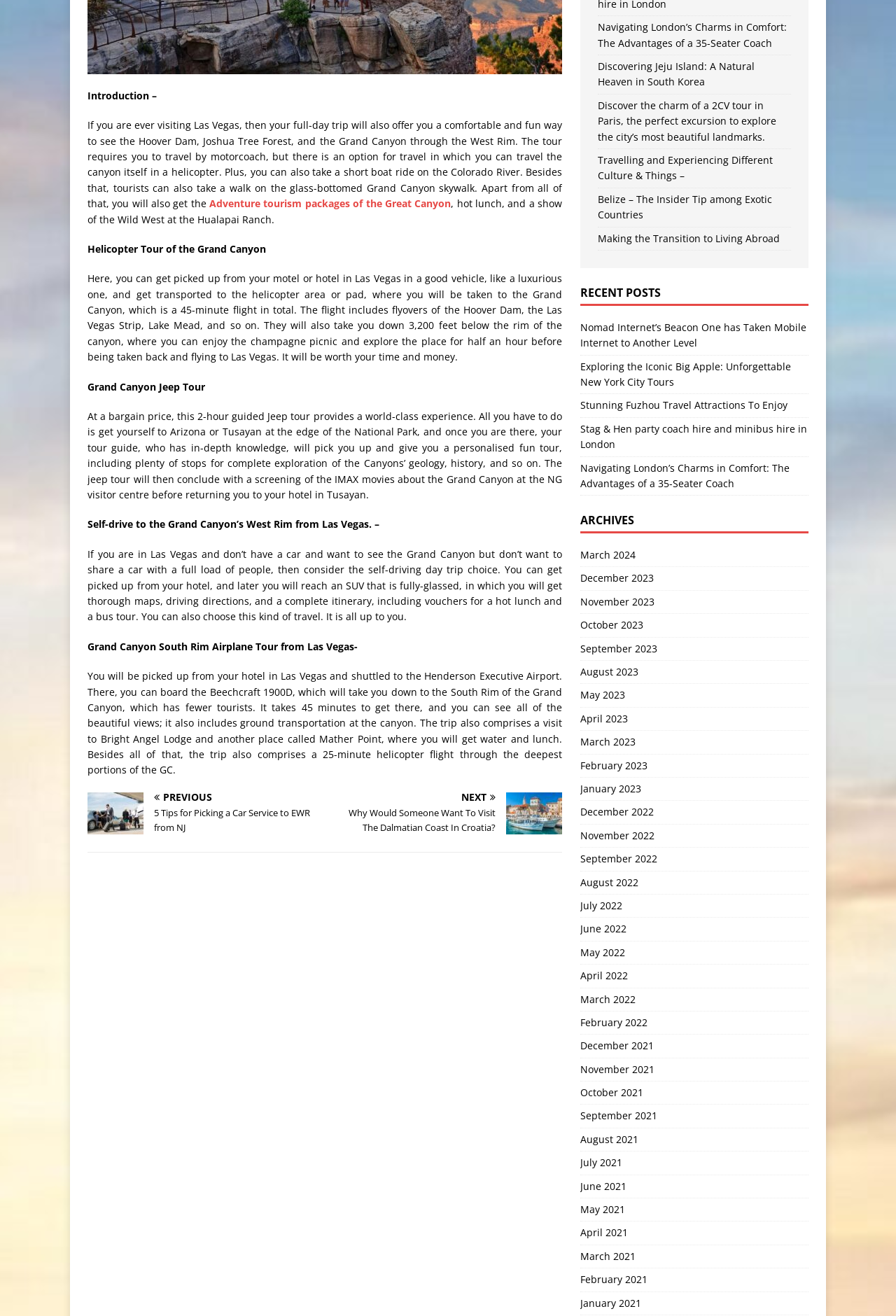From the webpage screenshot, predict the bounding box coordinates (top-left x, top-left y, bottom-right x, bottom-right y) for the UI element described here: April 2021

[0.647, 0.928, 0.902, 0.946]